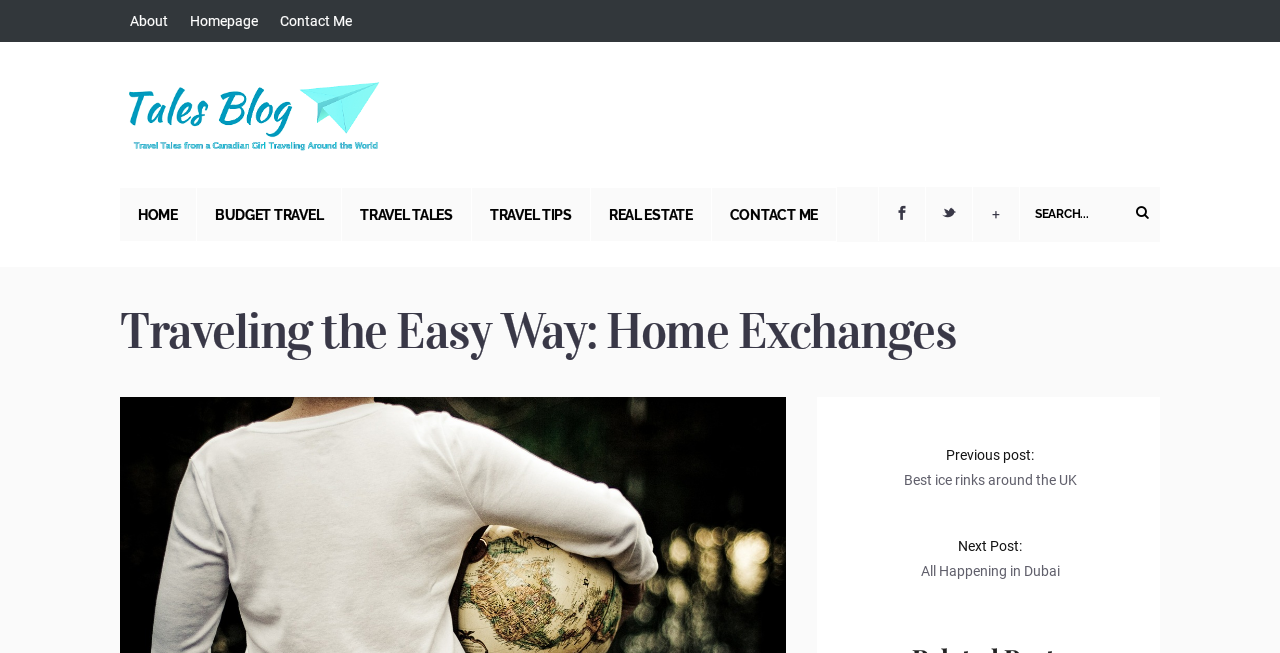Please locate the UI element described by "Travel Tales" and provide its bounding box coordinates.

[0.267, 0.286, 0.369, 0.37]